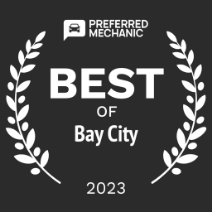Generate a detailed caption that describes the image.

The image showcases an award badge that highlights the distinction of being recognized as the "Best of Bay City" in 2023. The design features elegant laurel leaves encircling the words "BEST OF" prominently displayed above the city name, emphasizing the accolade. At the top of the badge, the logo for "Preferred Mechanic" is included, suggesting a focus on automotive services. The overall aesthetic is sleek and professional, reflecting the achievement's significance within the community. This award symbolizes excellence in auto service and customer satisfaction in Bay City.